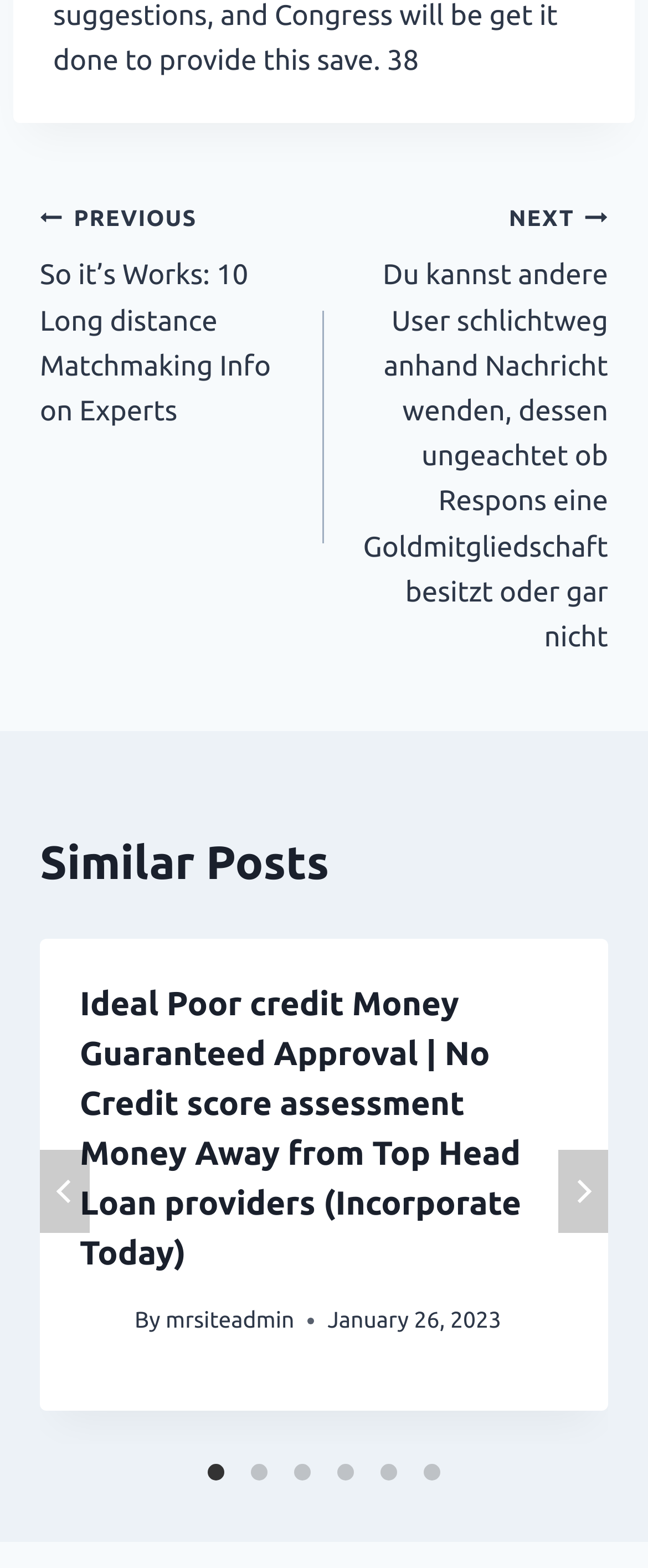How many carousel pages are there?
From the image, respond using a single word or phrase.

6